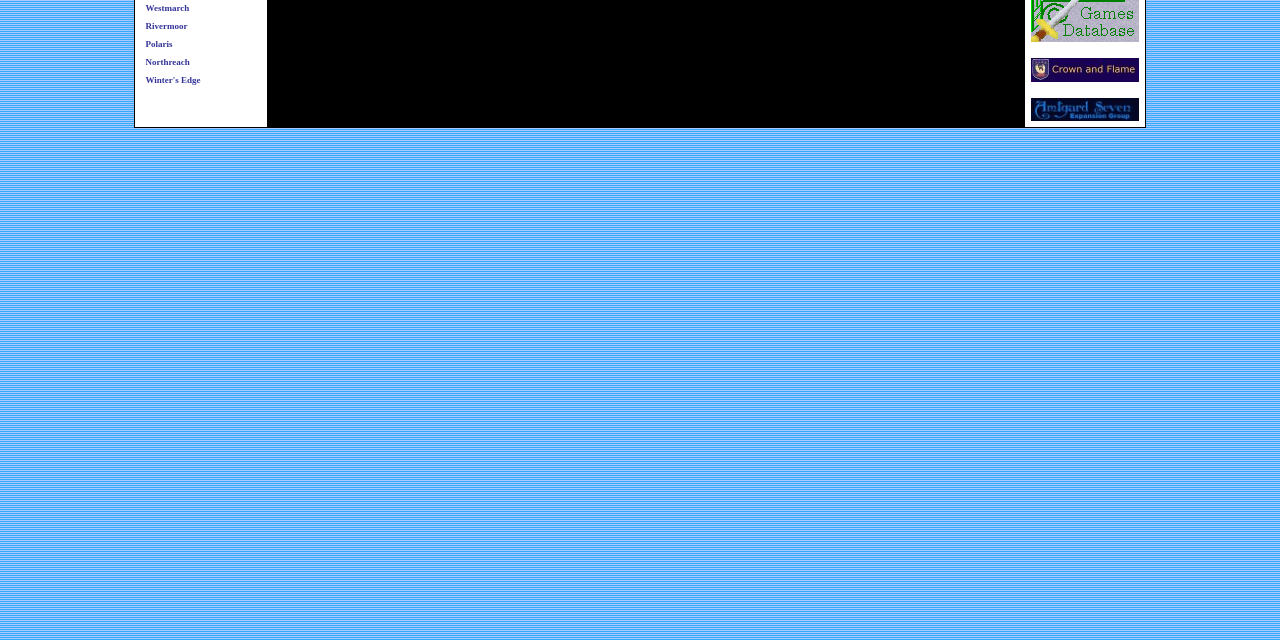Please locate the UI element described by "alt="Amtgard Leadership and Service Archive"" and provide its bounding box coordinates.

[0.805, 0.105, 0.89, 0.132]